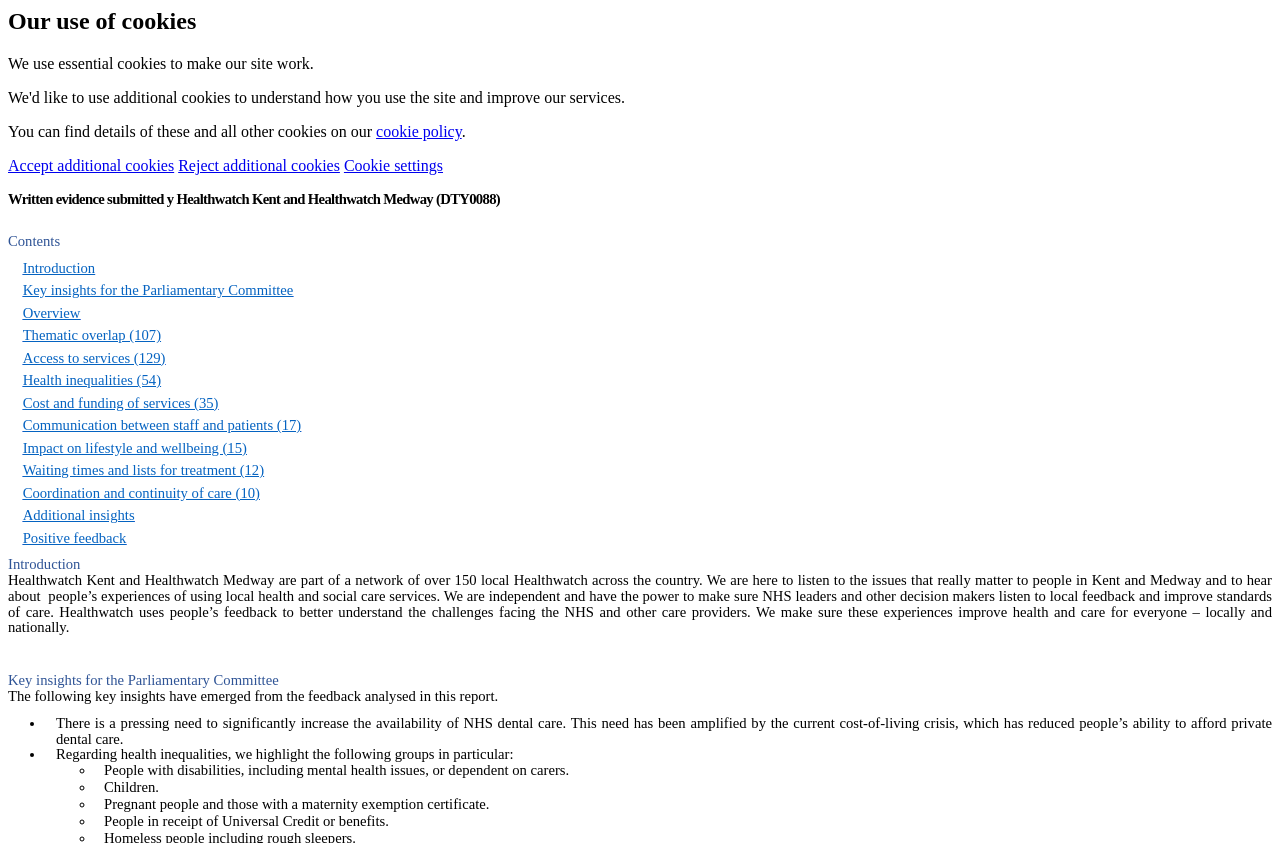Please identify the bounding box coordinates of the area that needs to be clicked to fulfill the following instruction: "Explore the 'Health inequalities' section."

[0.018, 0.442, 0.126, 0.461]